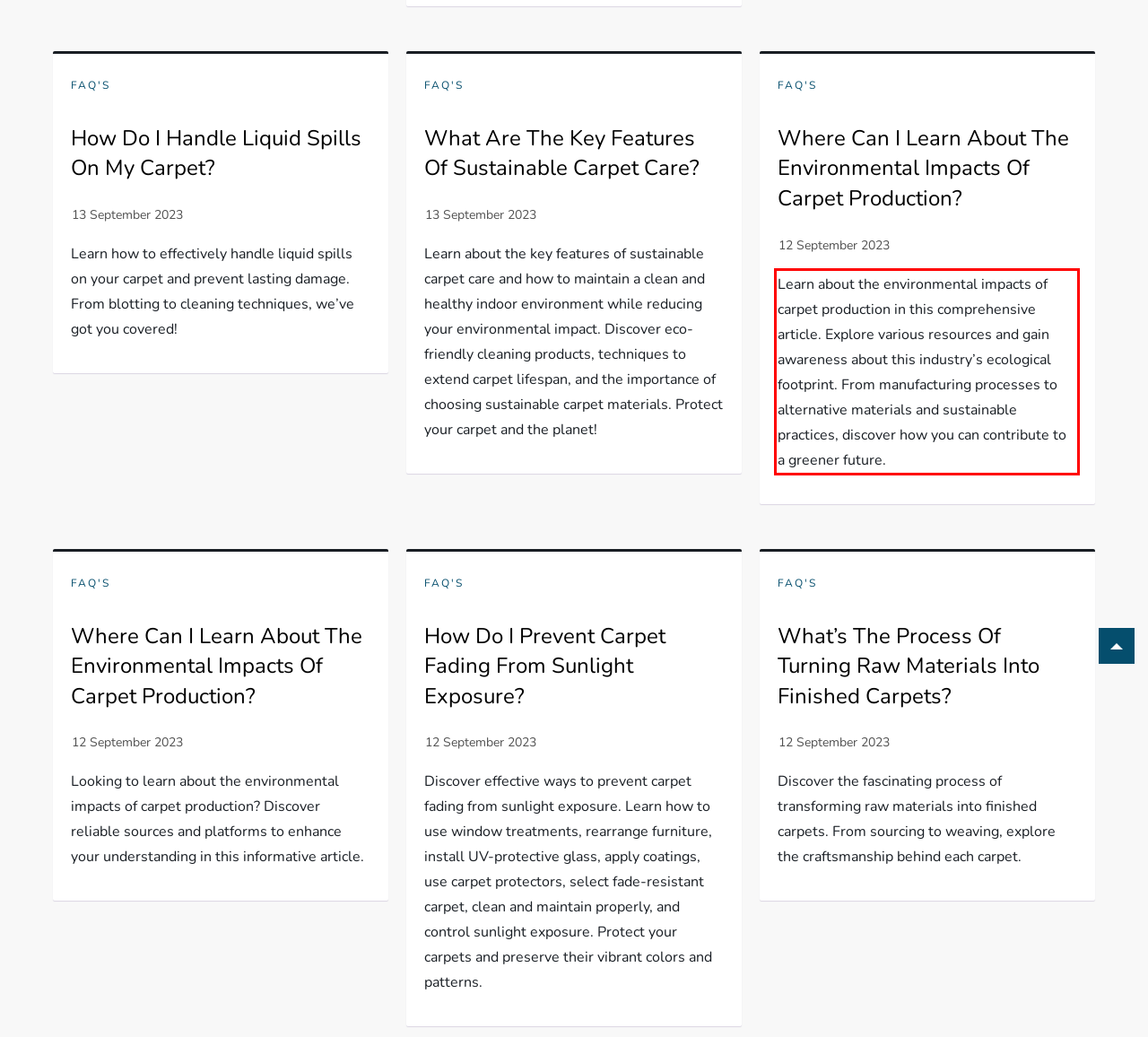Given a webpage screenshot with a red bounding box, perform OCR to read and deliver the text enclosed by the red bounding box.

Learn about the environmental impacts of carpet production in this comprehensive article. Explore various resources and gain awareness about this industry’s ecological footprint. From manufacturing processes to alternative materials and sustainable practices, discover how you can contribute to a greener future.